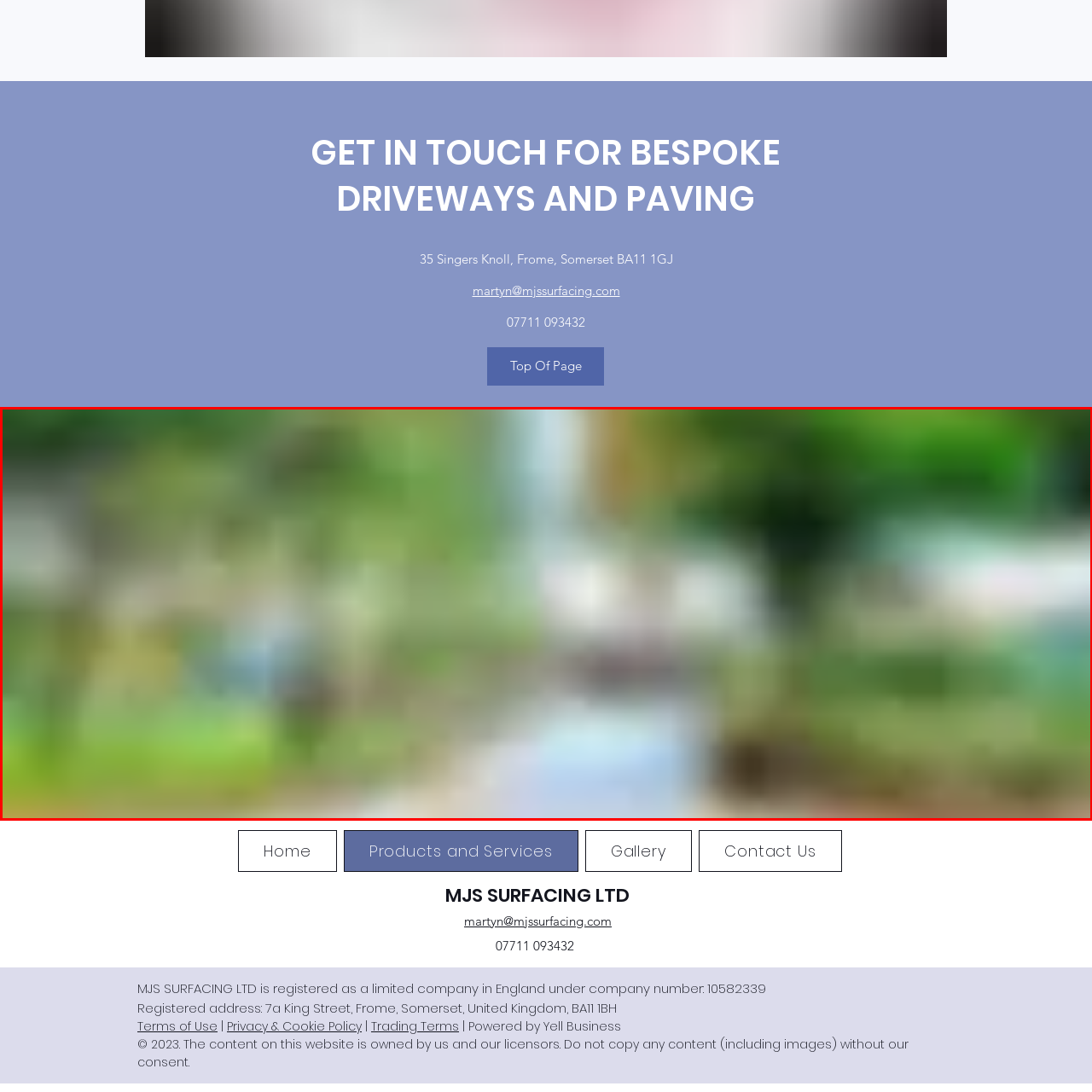Explain in detail what is depicted in the image enclosed by the red boundary.

The image showcases a picturesque driveway lined with trees, illustrating a beautifully landscaped pathway. The lush greenery flanking the driveway creates a serene and inviting atmosphere, ideal for showcasing bespoke driveway and paving services. The scene reflects a commitment to quality craftsmanship and attention to detail, characteristic of MJS Surfacing Ltd. This image serves as a visual representation of the company's offerings, inviting potential customers to envision their own dream driveways amidst such tranquil settings.